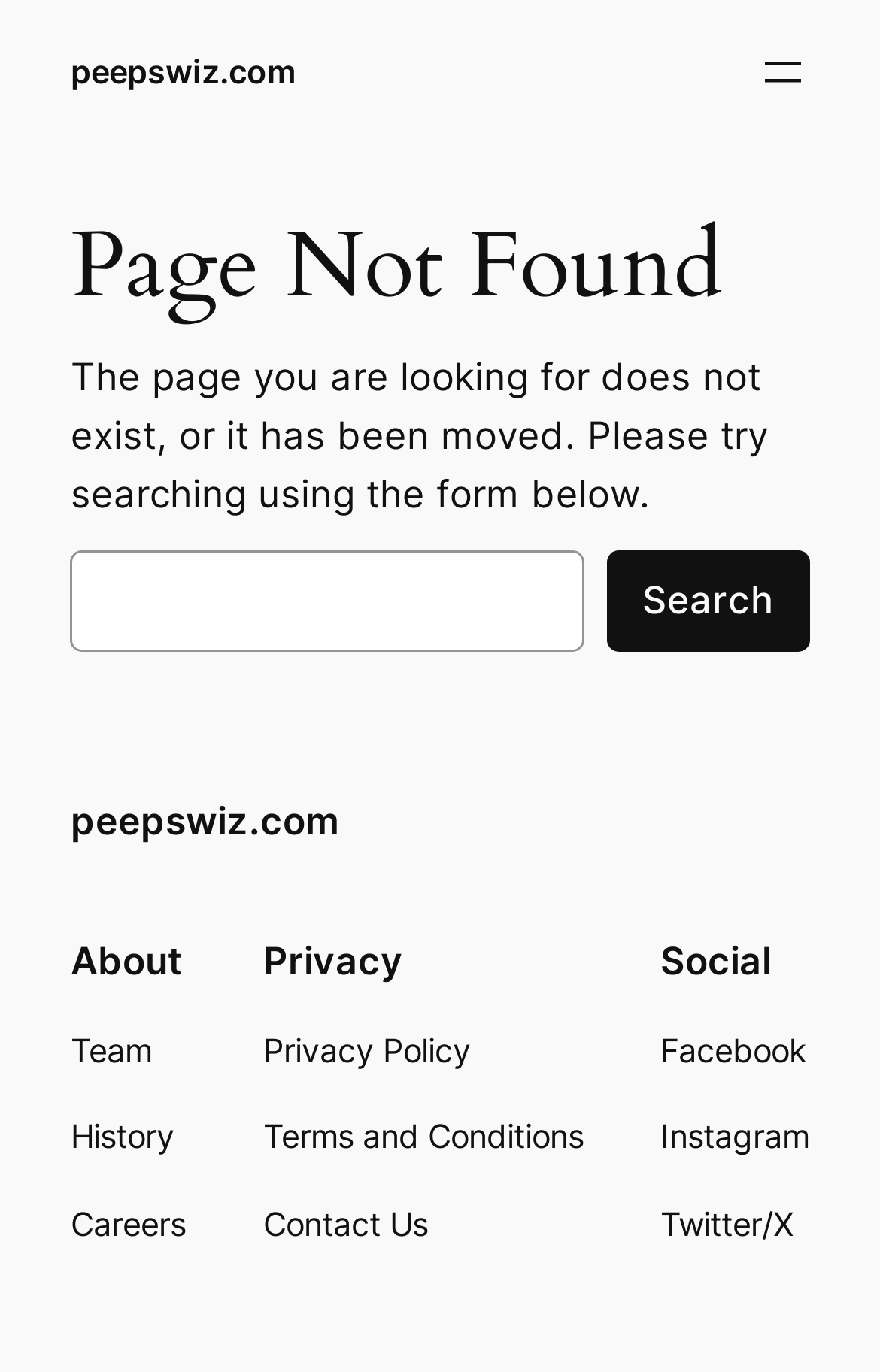Predict the bounding box coordinates of the UI element that matches this description: "Terms and Conditions". The coordinates should be in the format [left, top, right, bottom] with each value between 0 and 1.

[0.299, 0.811, 0.663, 0.848]